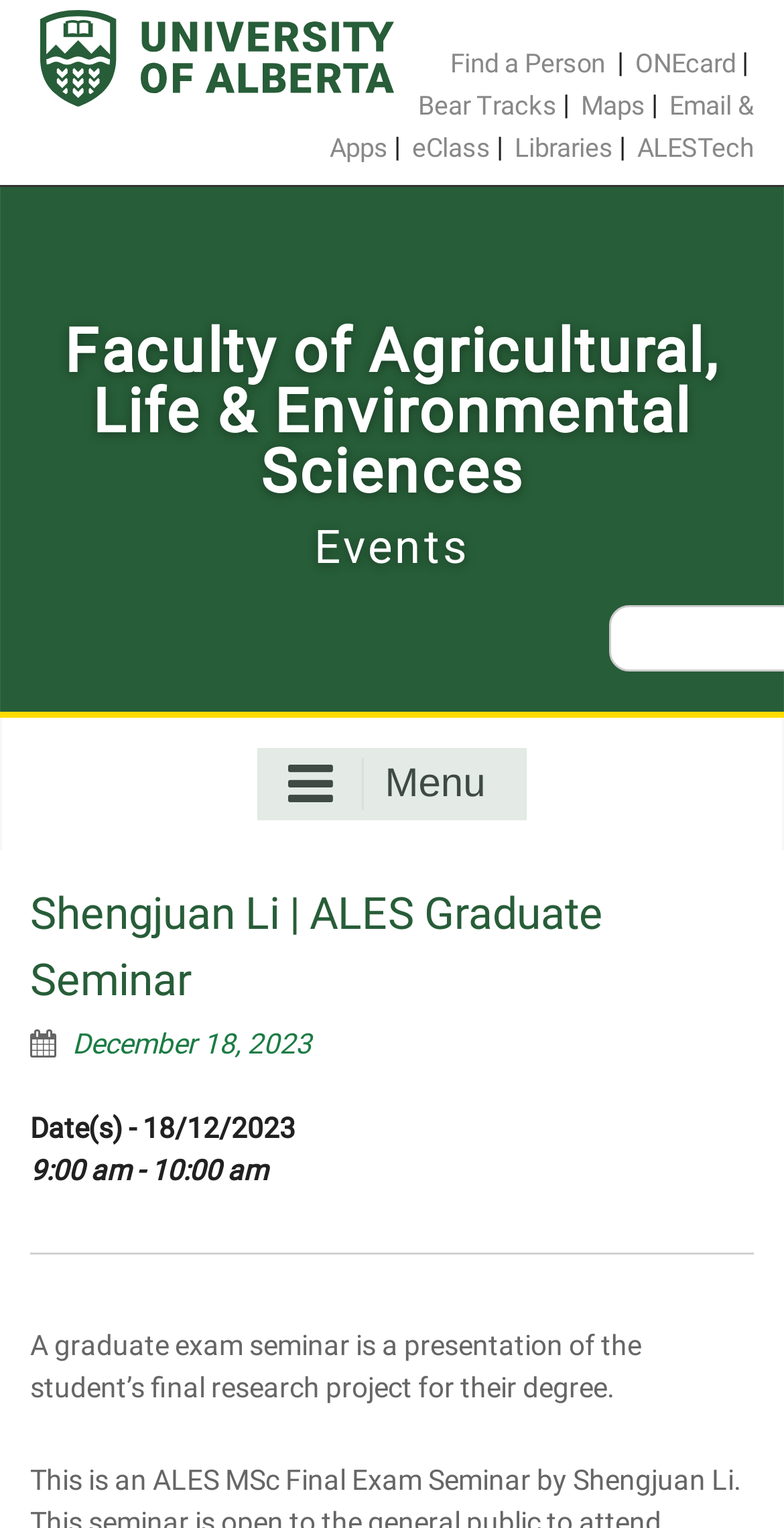Identify the webpage's primary heading and generate its text.

Shengjuan Li | ALES Graduate Seminar